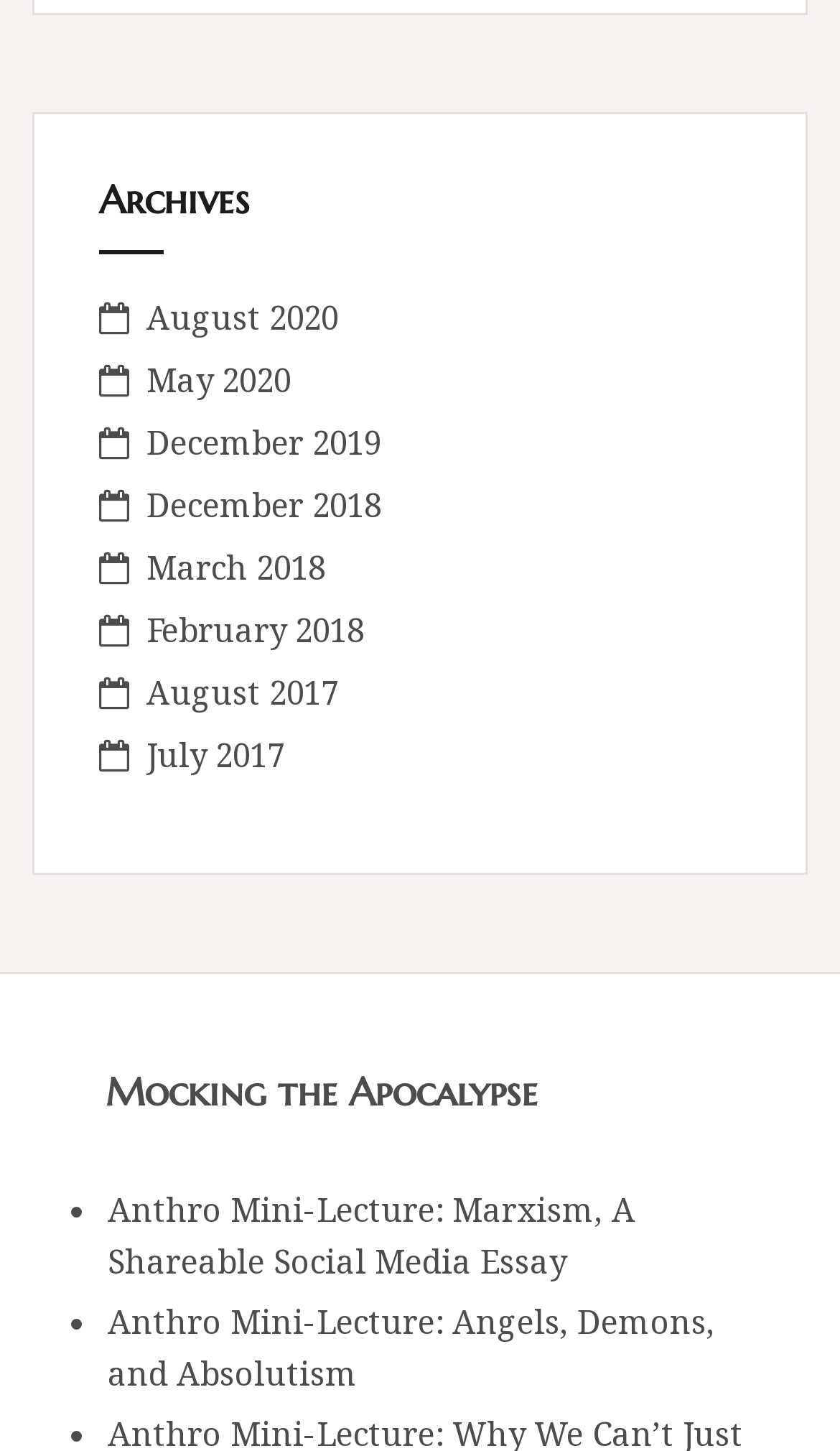Determine the bounding box coordinates of the clickable region to carry out the instruction: "Read Anthro Mini-Lecture: Marxism, A Shareable Social Media Essay".

[0.128, 0.818, 0.756, 0.883]